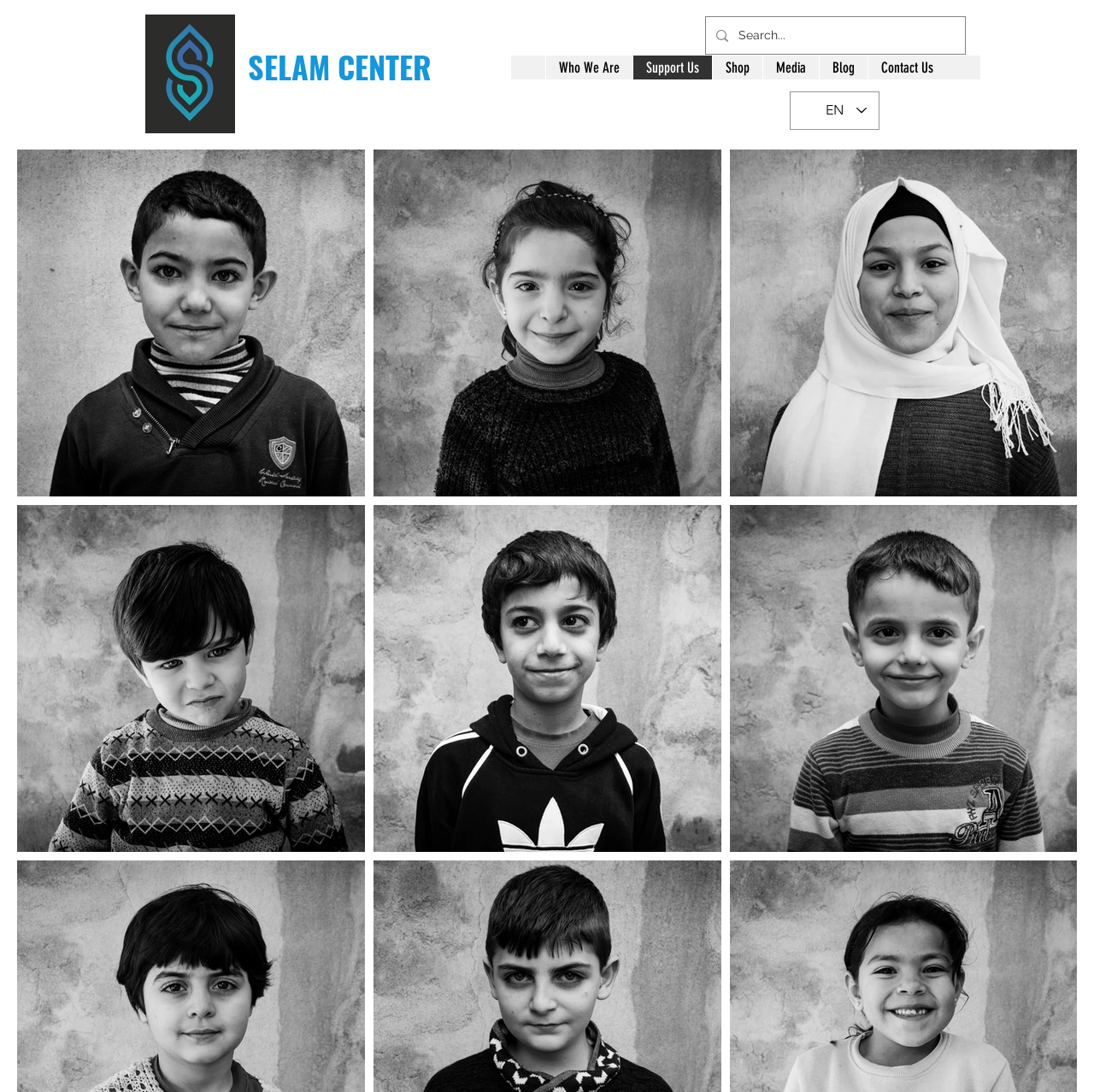Locate the bounding box coordinates of the element that needs to be clicked to carry out the instruction: "Read the 'Studies you should know: Machine-based personnel selection promises a lot but without a solid foundation' post". The coordinates should be given as four float numbers ranging from 0 to 1, i.e., [left, top, right, bottom].

None